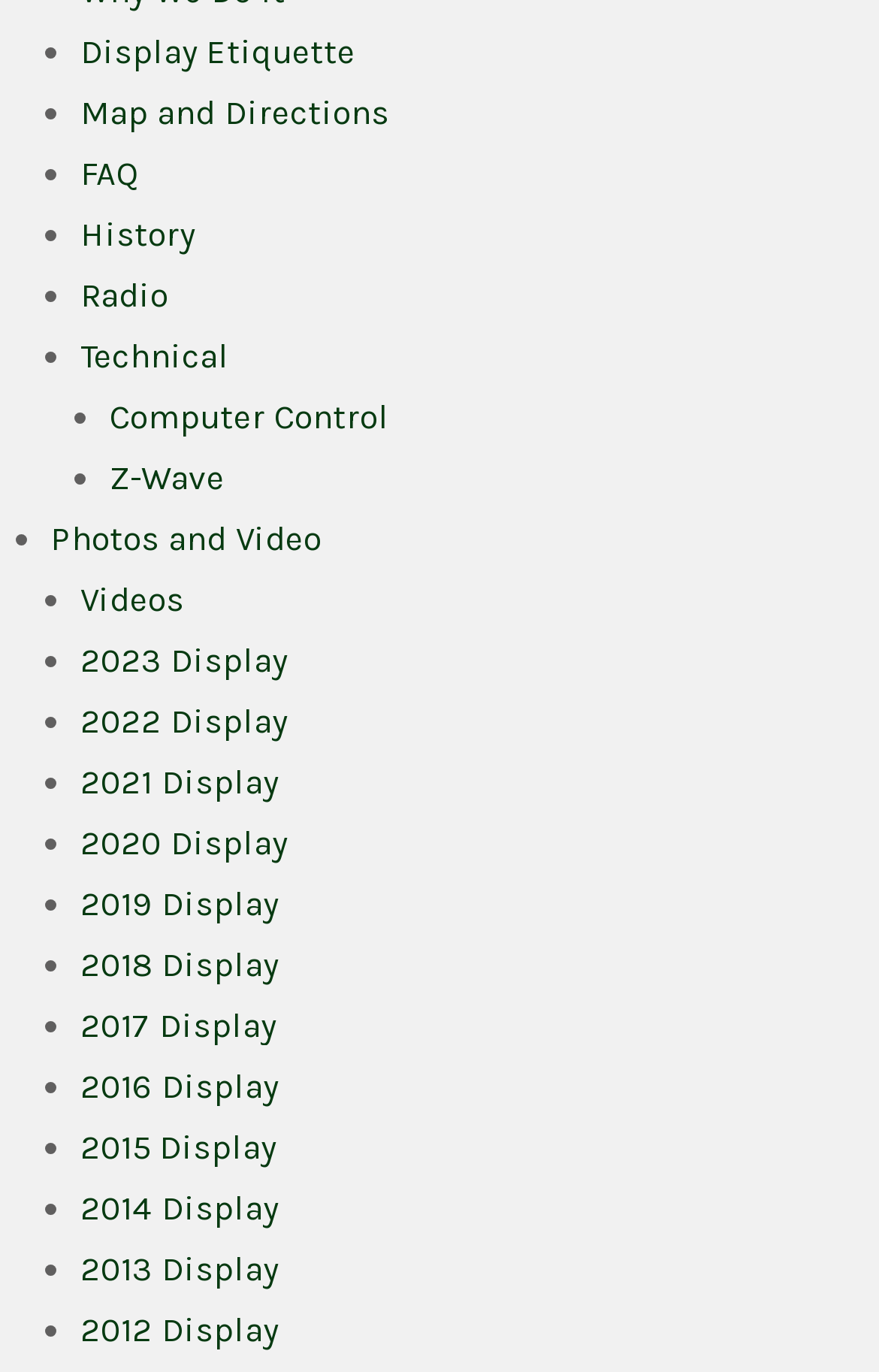Could you provide the bounding box coordinates for the portion of the screen to click to complete this instruction: "Read FAQs"?

[0.092, 0.112, 0.158, 0.141]